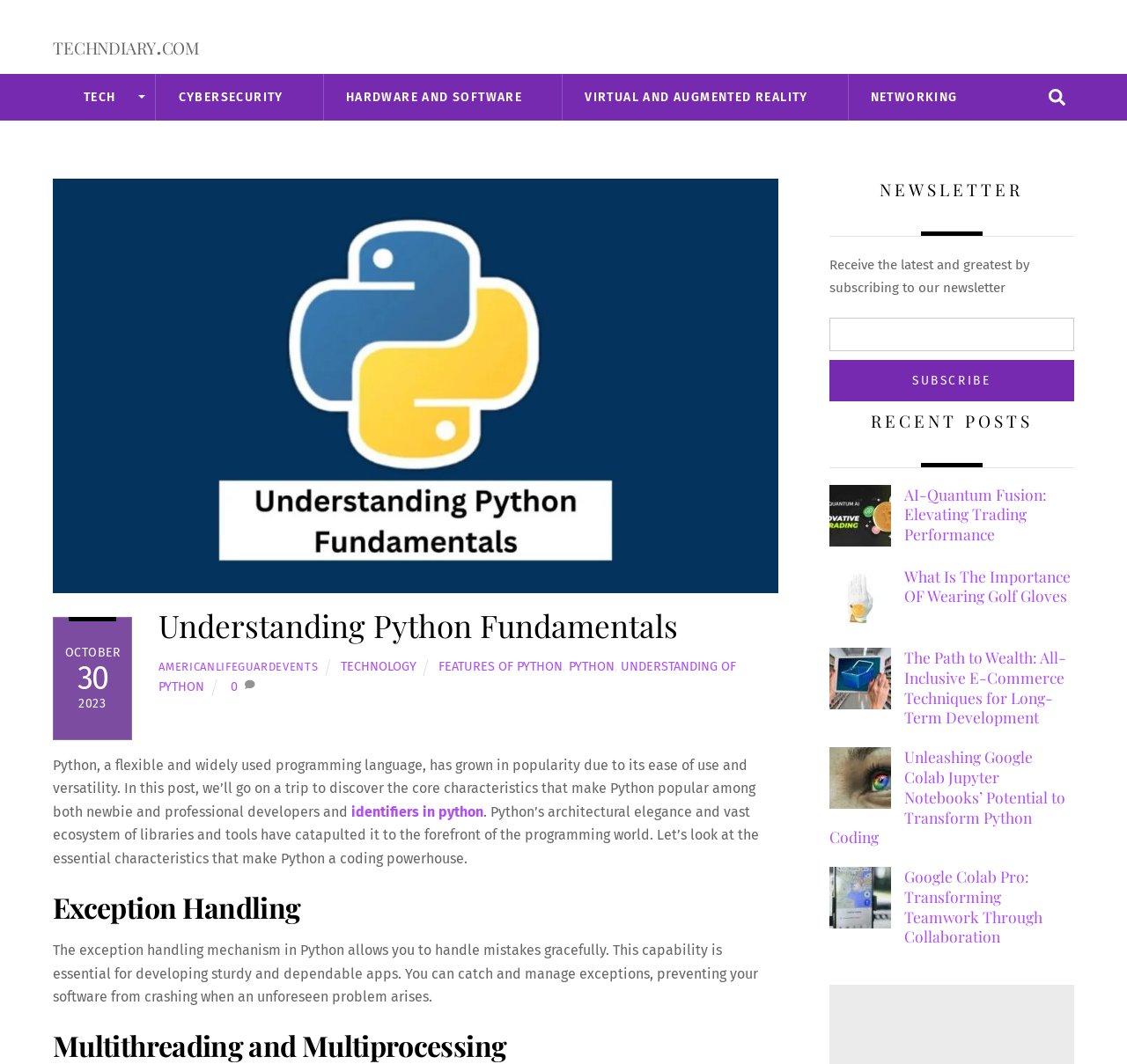Bounding box coordinates are specified in the format (top-left x, top-left y, bottom-right x, bottom-right y). All values are floating point numbers bounded between 0 and 1. Please provide the bounding box coordinate of the region this sentence describes: AI-Quantum Fusion: Elevating Trading Performance

[0.736, 0.456, 0.953, 0.512]